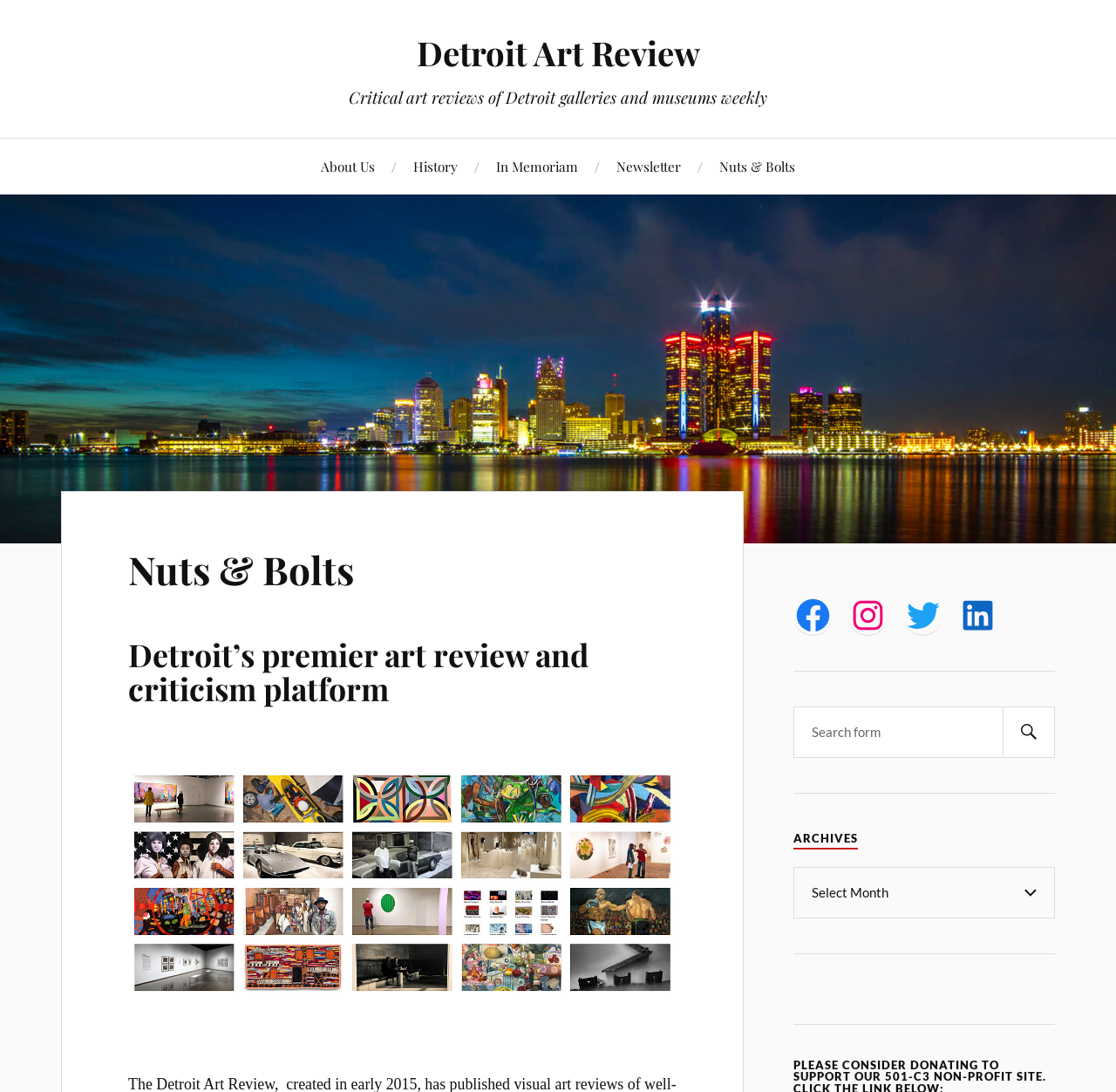Refer to the image and answer the question with as much detail as possible: How many links are present in the top navigation menu?

I can see that there are five links present in the top navigation menu, namely 'About Us', 'History', 'In Memoriam', 'Newsletter', and 'Nuts & Bolts', which are located at the top of the webpage.